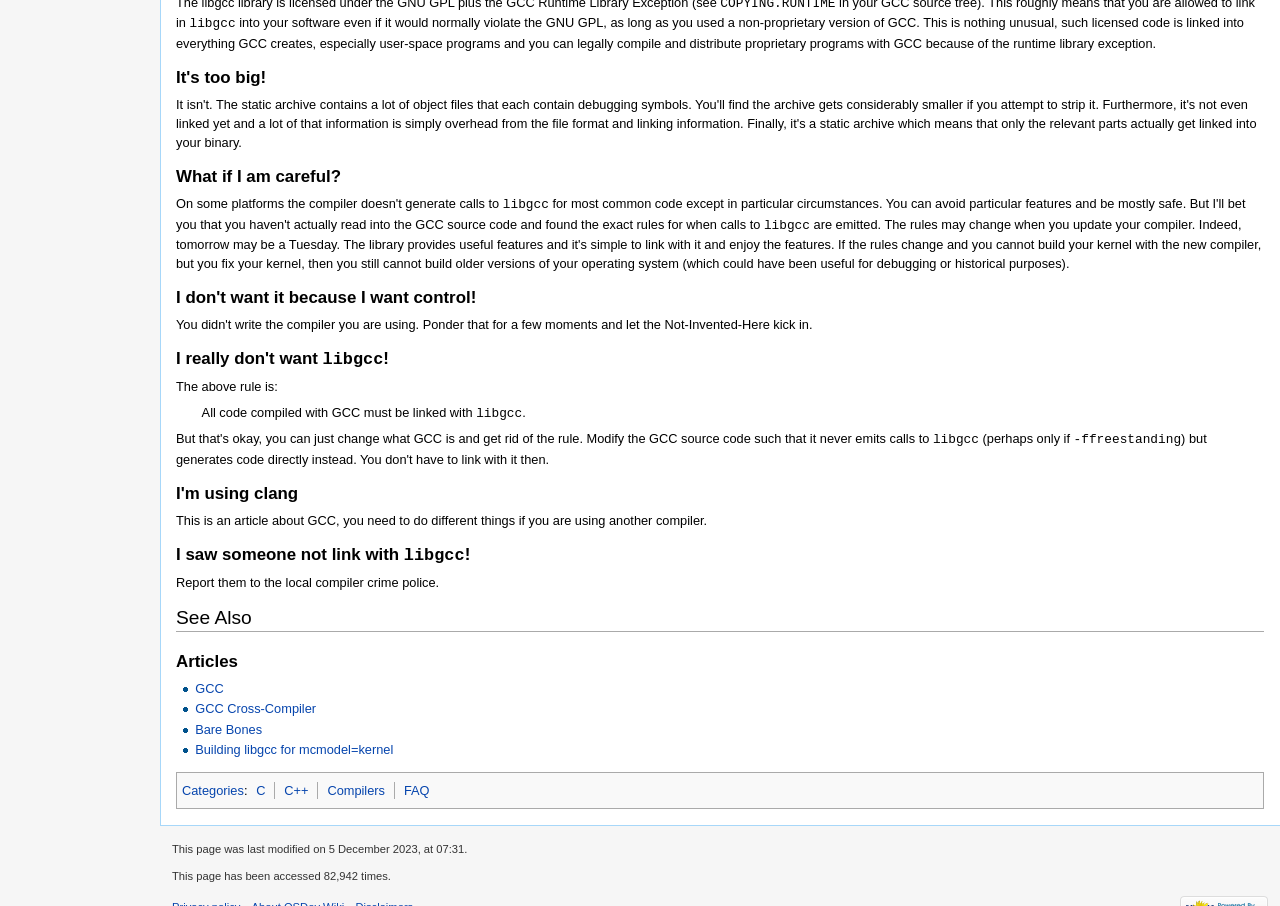Provide your answer in one word or a succinct phrase for the question: 
How many times has this page been accessed?

82,942 times